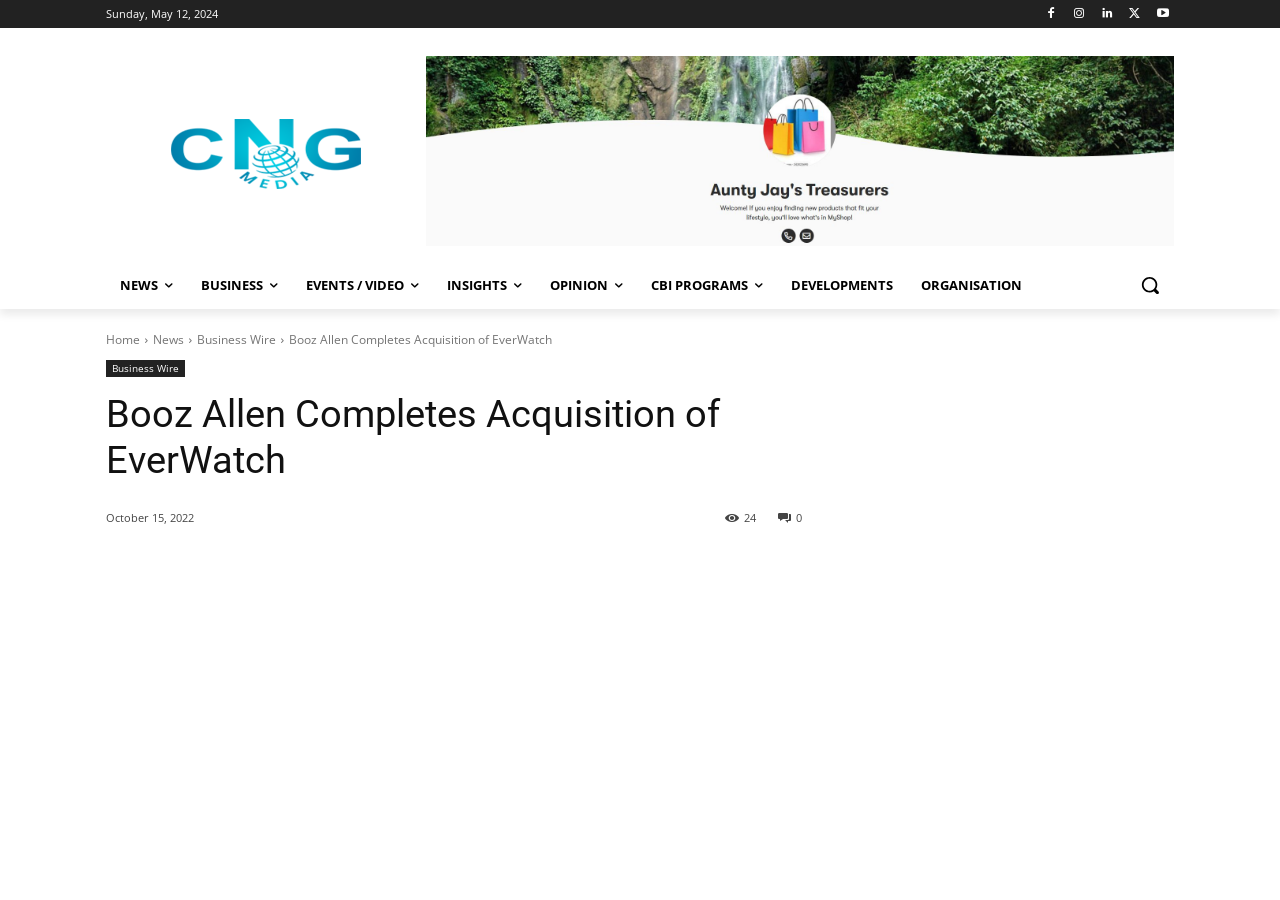Provide the bounding box coordinates for the UI element that is described by this text: "Events / Video". The coordinates should be in the form of four float numbers between 0 and 1: [left, top, right, bottom].

[0.228, 0.29, 0.338, 0.343]